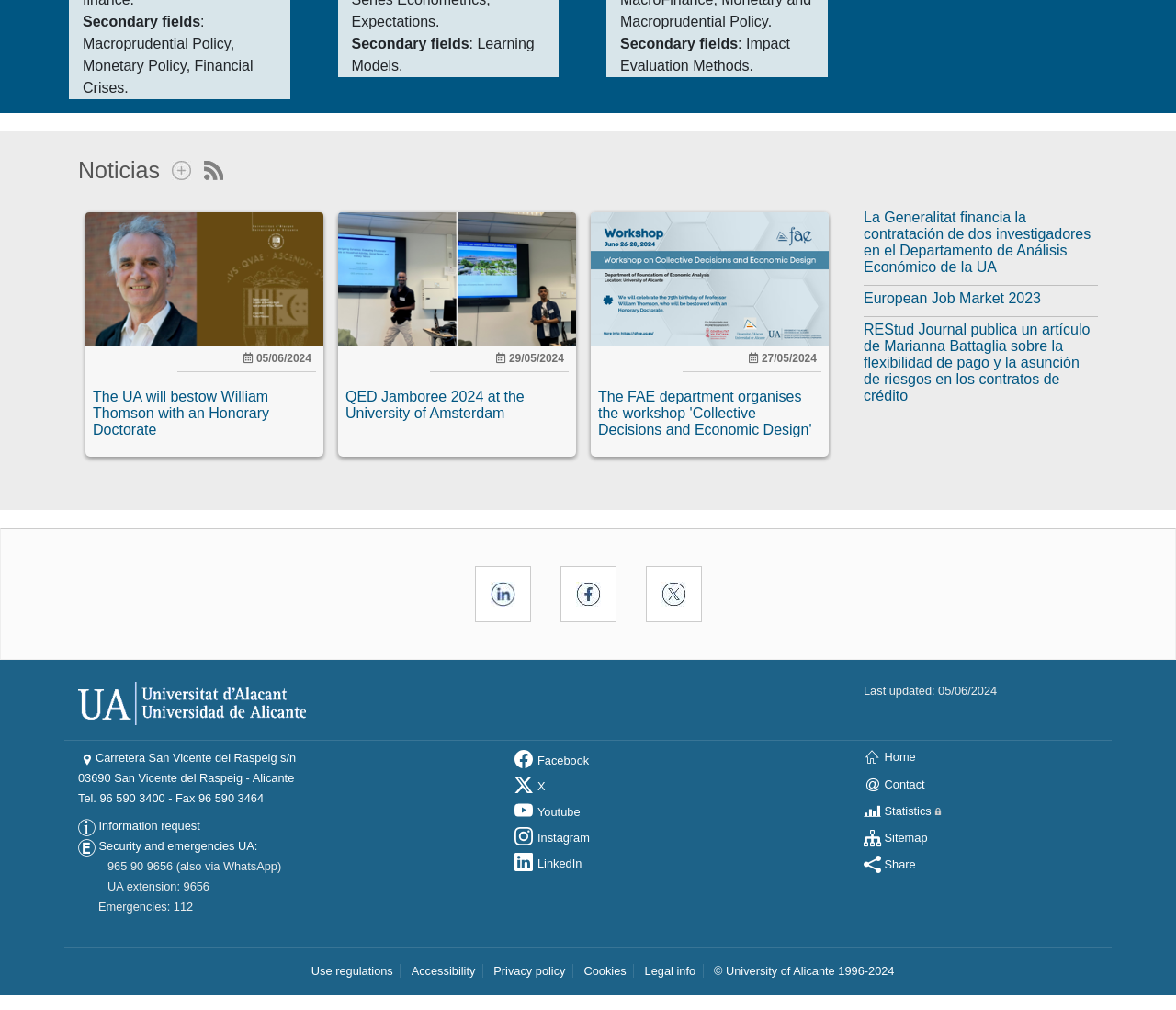From the webpage screenshot, predict the bounding box coordinates (top-left x, top-left y, bottom-right x, bottom-right y) for the UI element described here: Privacy policy

[0.42, 0.955, 0.481, 0.968]